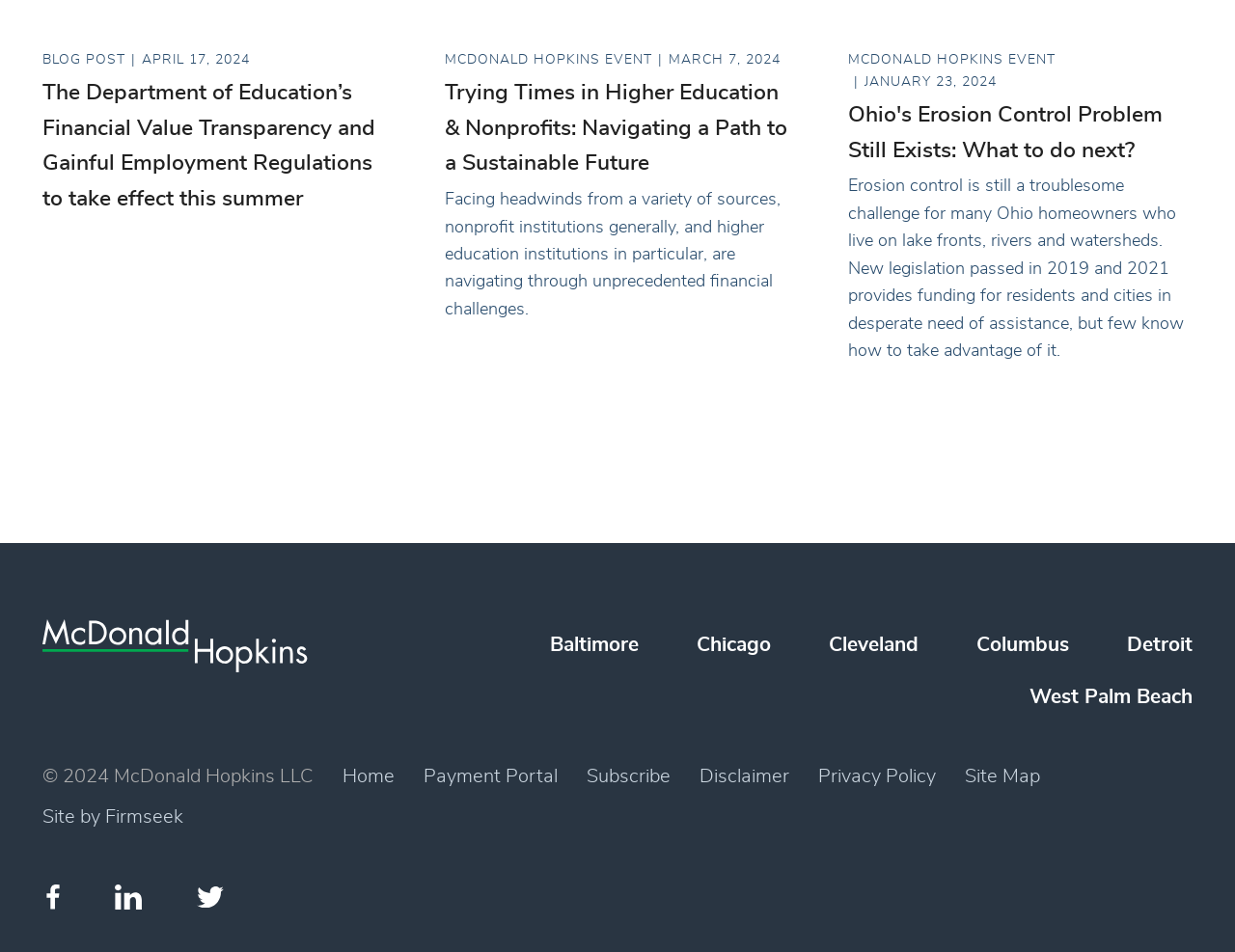Determine the bounding box coordinates for the region that must be clicked to execute the following instruction: "Read the disclaimer of McDonald Hopkins".

[0.566, 0.806, 0.639, 0.826]